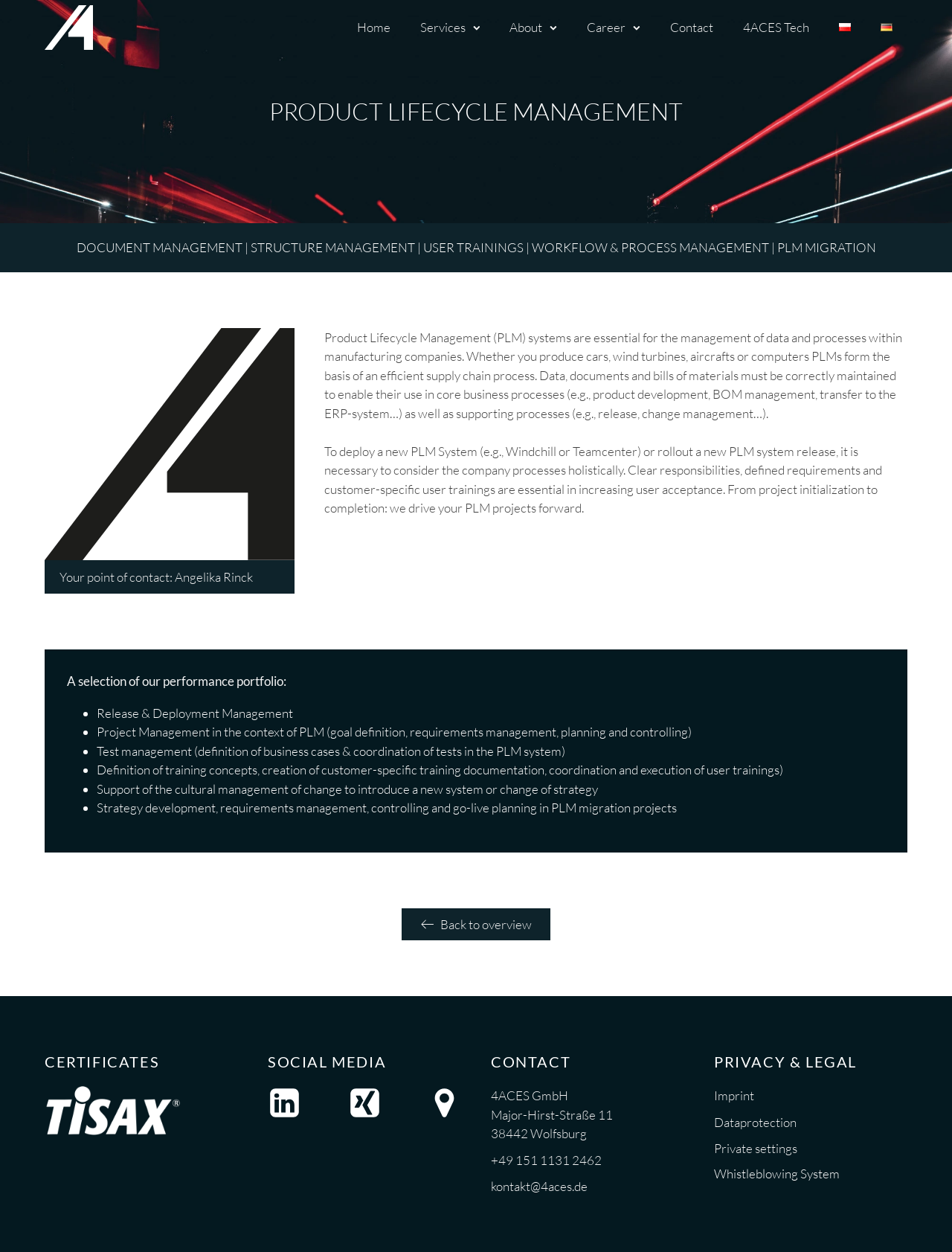Could you indicate the bounding box coordinates of the region to click in order to complete this instruction: "Click on Back to overview".

[0.422, 0.725, 0.578, 0.751]